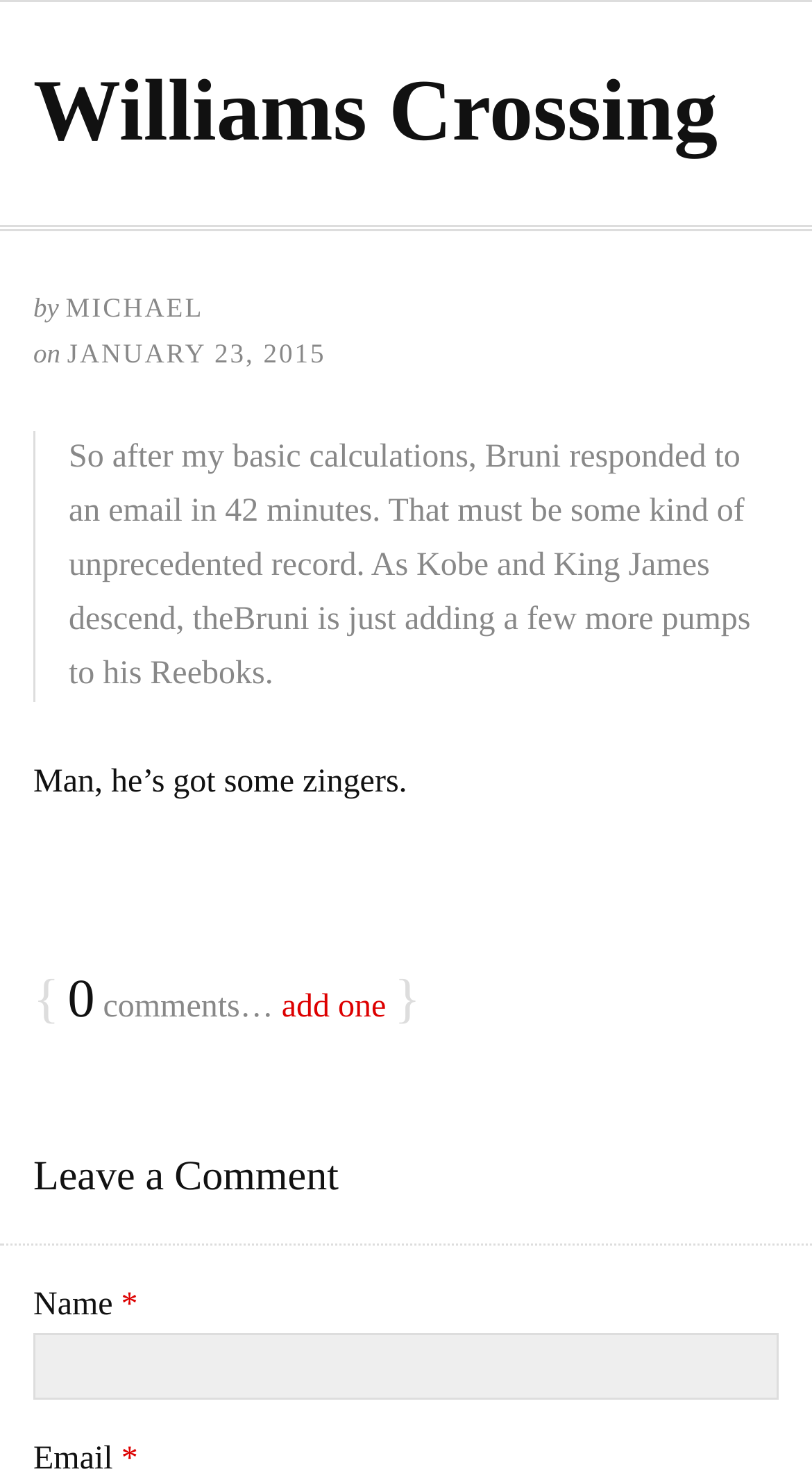Summarize the webpage comprehensively, mentioning all visible components.

The webpage appears to be a blog post or an article with a title "Williams Crossing" by MICHAEL, dated January 23, 2015. The title is positioned at the top-left corner of the page. Below the title, there is a blockquote containing the main text of the article, which discusses Bruni's response to an email and a humorous comment about Kobe and King James. This blockquote takes up most of the top half of the page.

Below the blockquote, there is a comment from someone, saying "Man, he’s got some zingers." This comment is positioned near the middle of the page. Following the comment, there is a section for leaving a comment, which includes a text box labeled "Name *" and a link to "add one" comment. This section is located at the bottom-left corner of the page.

There are no images on the page. The overall layout is simple, with a focus on the text content.